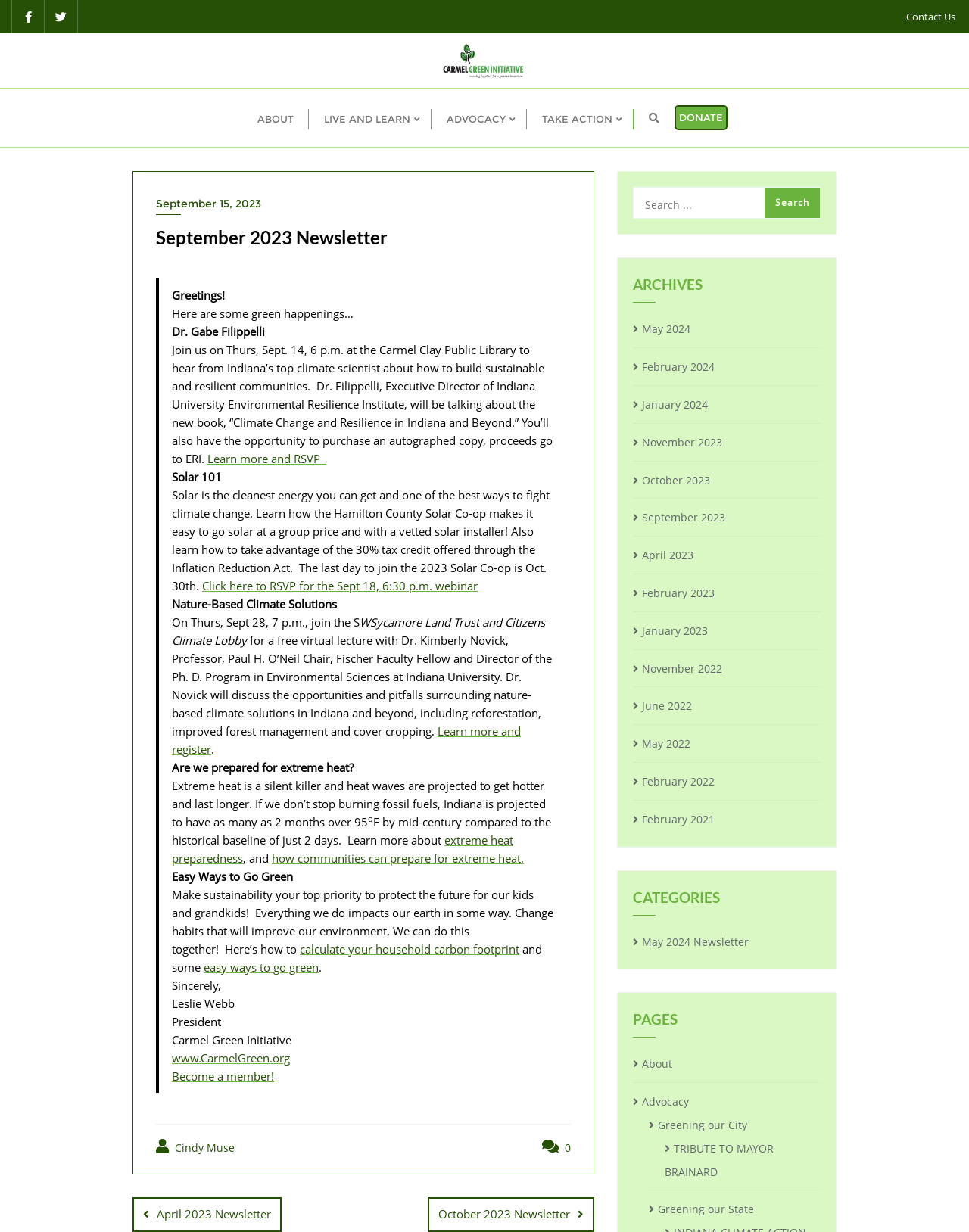Return the bounding box coordinates of the UI element that corresponds to this description: "alt="Logo"". The coordinates must be given as four float numbers in the range of 0 and 1, [left, top, right, bottom].

[0.44, 0.028, 0.56, 0.071]